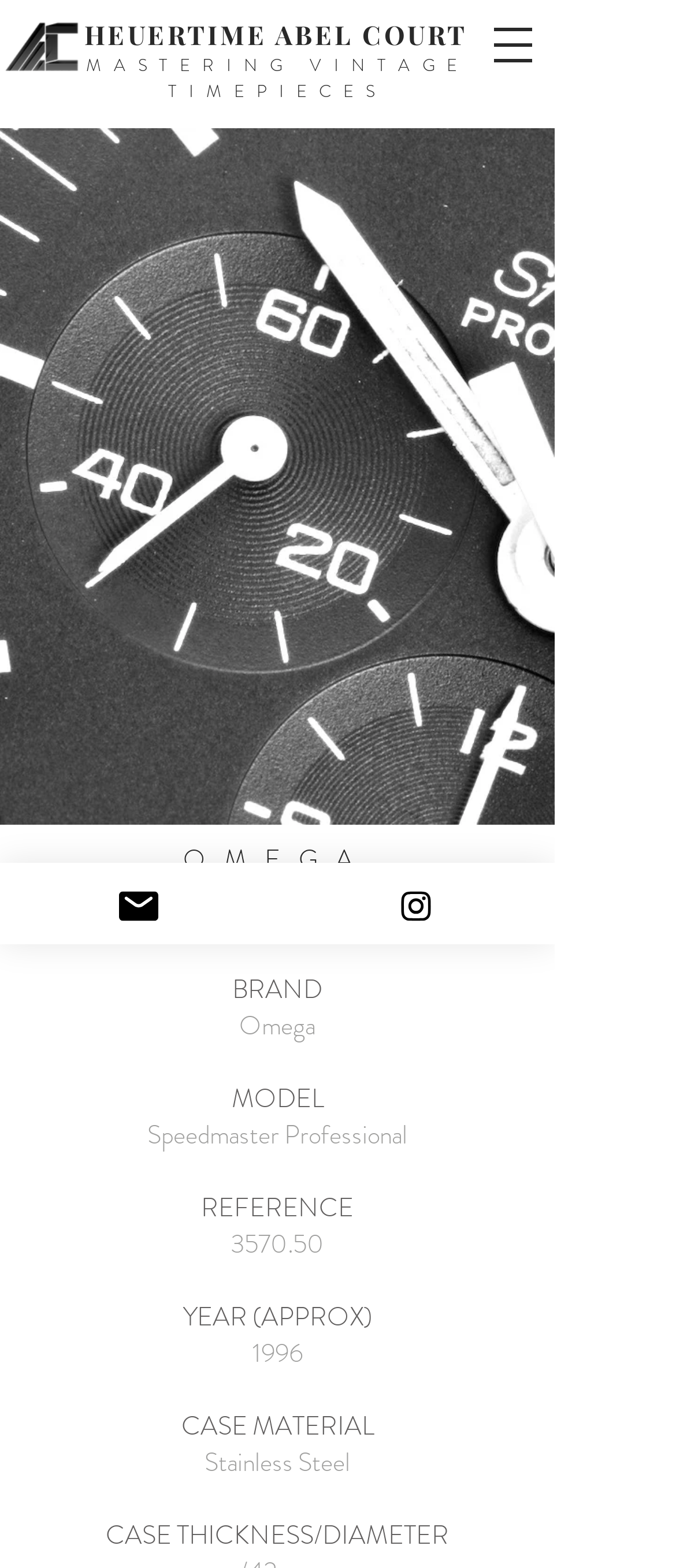Present a detailed account of what is displayed on the webpage.

The webpage appears to be a product page for an OMEGA Speedmaster watch, specifically the REF.3570.50 model. At the top left corner, there is a logo image, and next to it, a button to open a navigation menu. Below the logo, there are two links, "HEUERTIME ABEL COURT" and "MASTERING VINTAGE TIMEPIECES", which are likely navigation links.

Below these links, there is a large image of the watch, taking up most of the width of the page. Above the image, there is a link to "OMEGA SPEEDMASTER PROFESSIONAL", which may be a related product or category.

To the right of the image, there are several lines of text, including "BRAND: Omega", "MODEL: Speedmaster Professional", "REFERENCE: 3570.50", "YEAR (APPROX): 1996", "CASE MATERIAL: Stainless Steel", and "CASE THICKNESS/DIAMETER". These lines provide detailed information about the watch.

At the bottom of the page, there are two links, "Email" and "Instagram", which are likely social media or contact links. Each link has a corresponding image, likely an icon representing the respective platform.

Overall, the page is focused on showcasing the OMEGA Speedmaster watch, providing detailed information about its features and specifications.